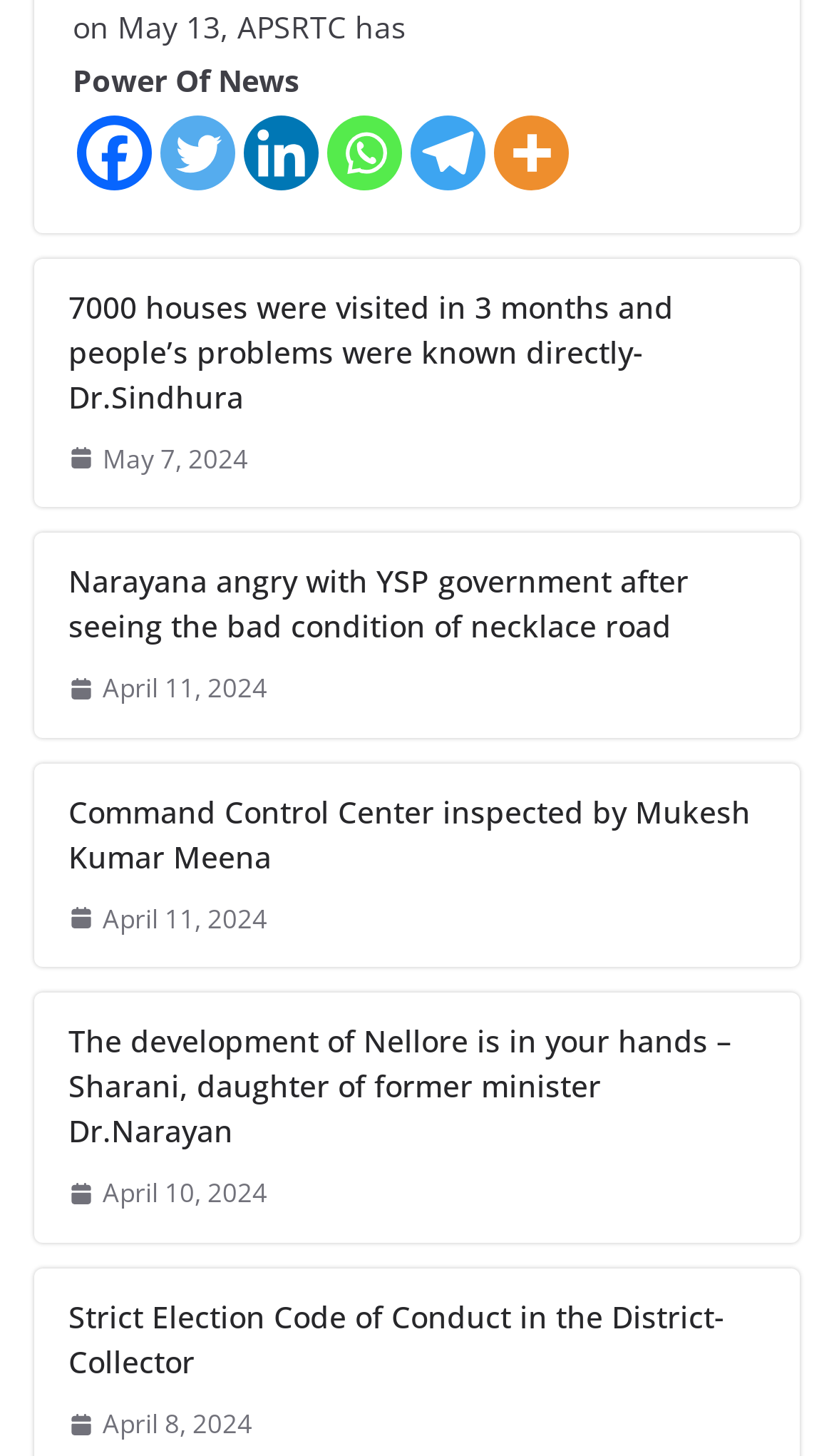Please provide a short answer using a single word or phrase for the question:
How many news articles are on this page?

5